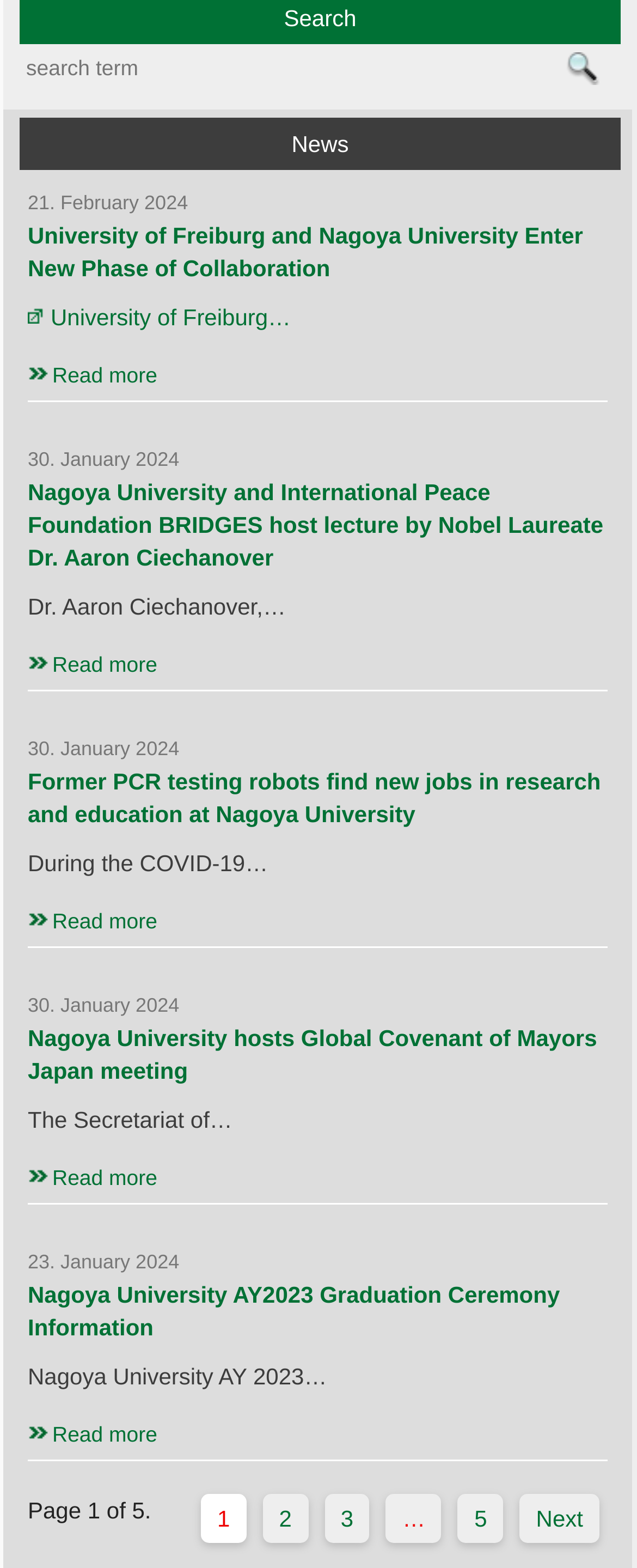Please locate the bounding box coordinates of the element that should be clicked to achieve the given instruction: "Click the '2' page link".

[0.438, 0.958, 0.458, 0.979]